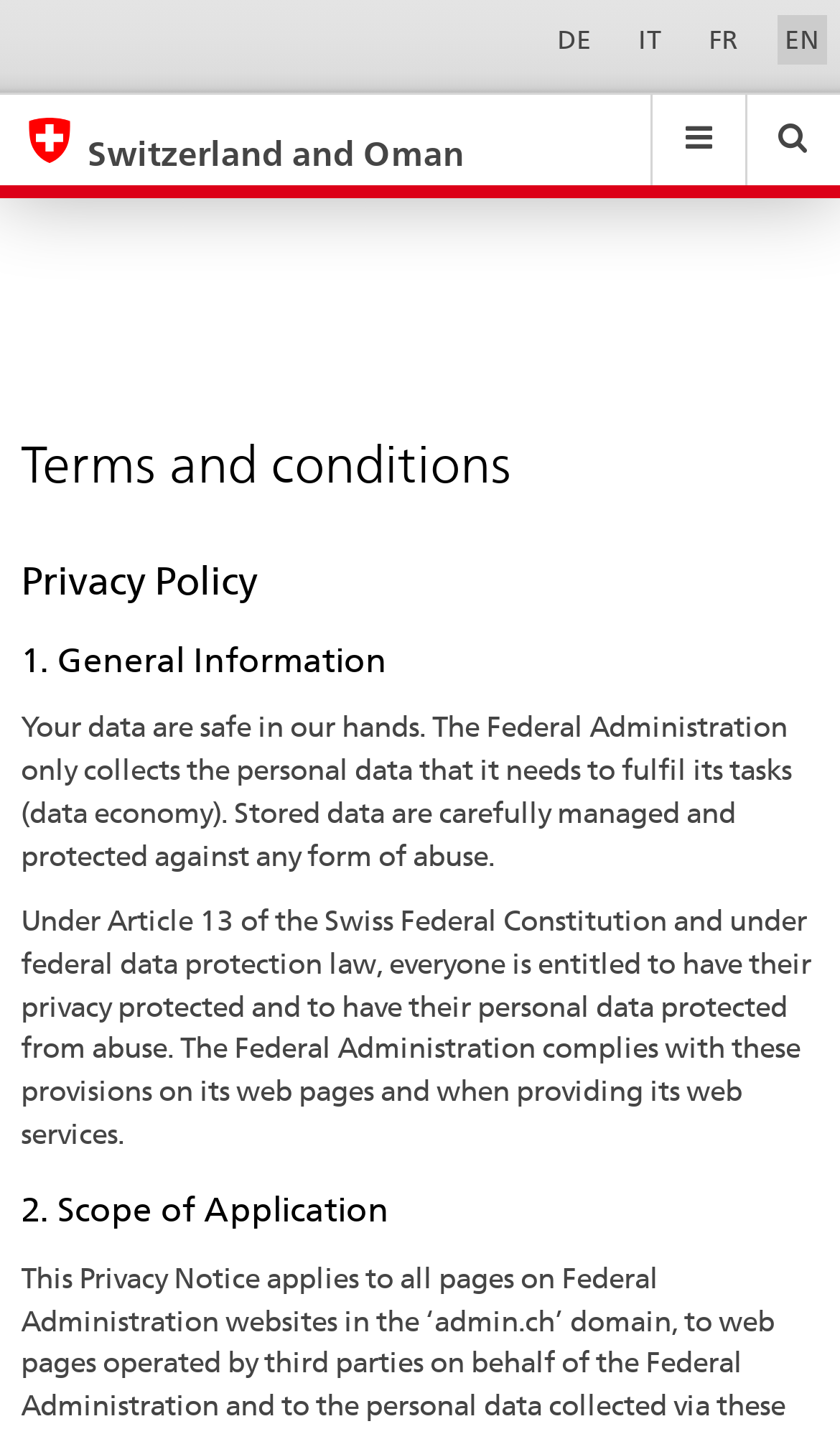Please find the bounding box coordinates (top-left x, top-left y, bottom-right x, bottom-right y) in the screenshot for the UI element described as follows: eda.base.components.navigation.top.search Close

[0.887, 0.067, 1.0, 0.139]